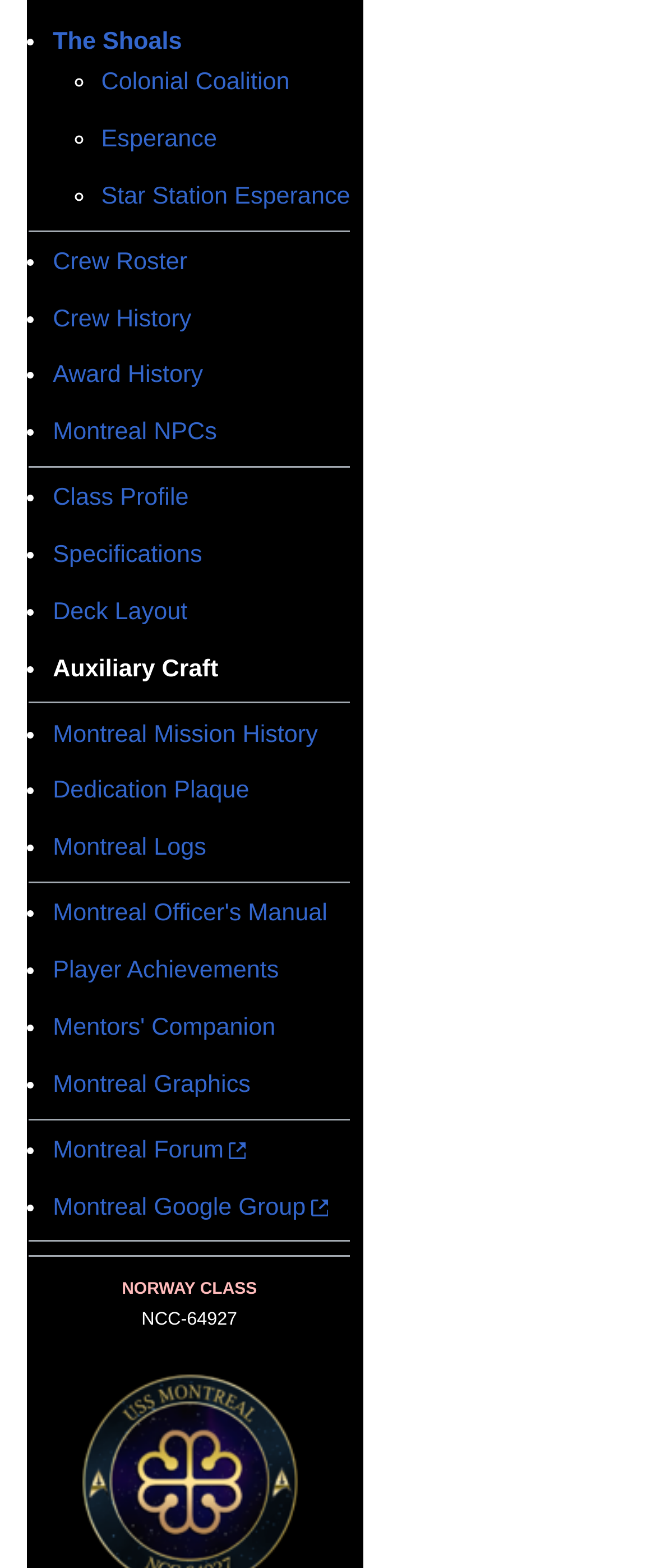Can you find the bounding box coordinates for the UI element given this description: "Montreal Google Group"? Provide the coordinates as four float numbers between 0 and 1: [left, top, right, bottom].

[0.08, 0.761, 0.499, 0.778]